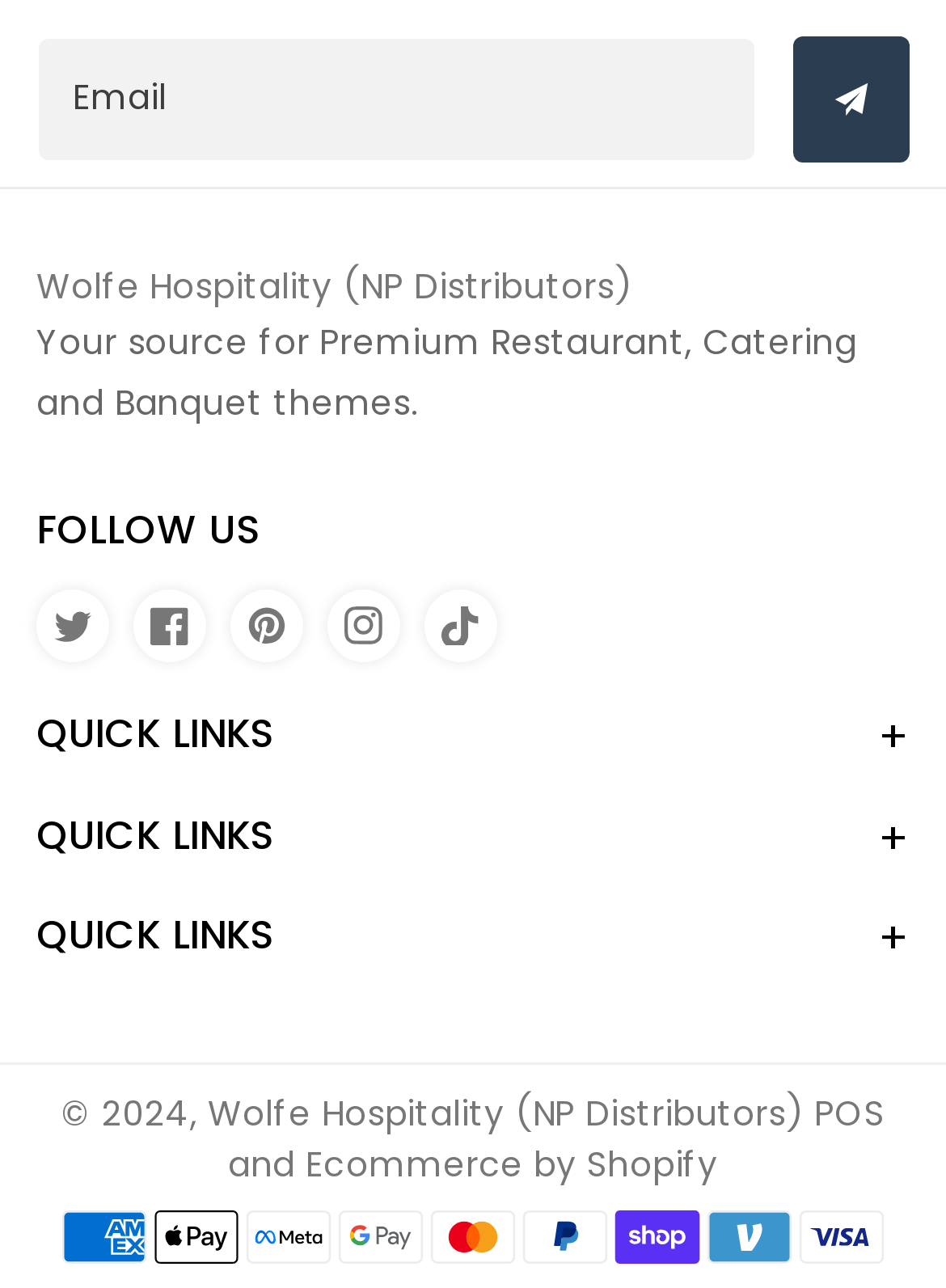Please indicate the bounding box coordinates of the element's region to be clicked to achieve the instruction: "Subscribe to newsletter". Provide the coordinates as four float numbers between 0 and 1, i.e., [left, top, right, bottom].

[0.838, 0.028, 0.962, 0.126]